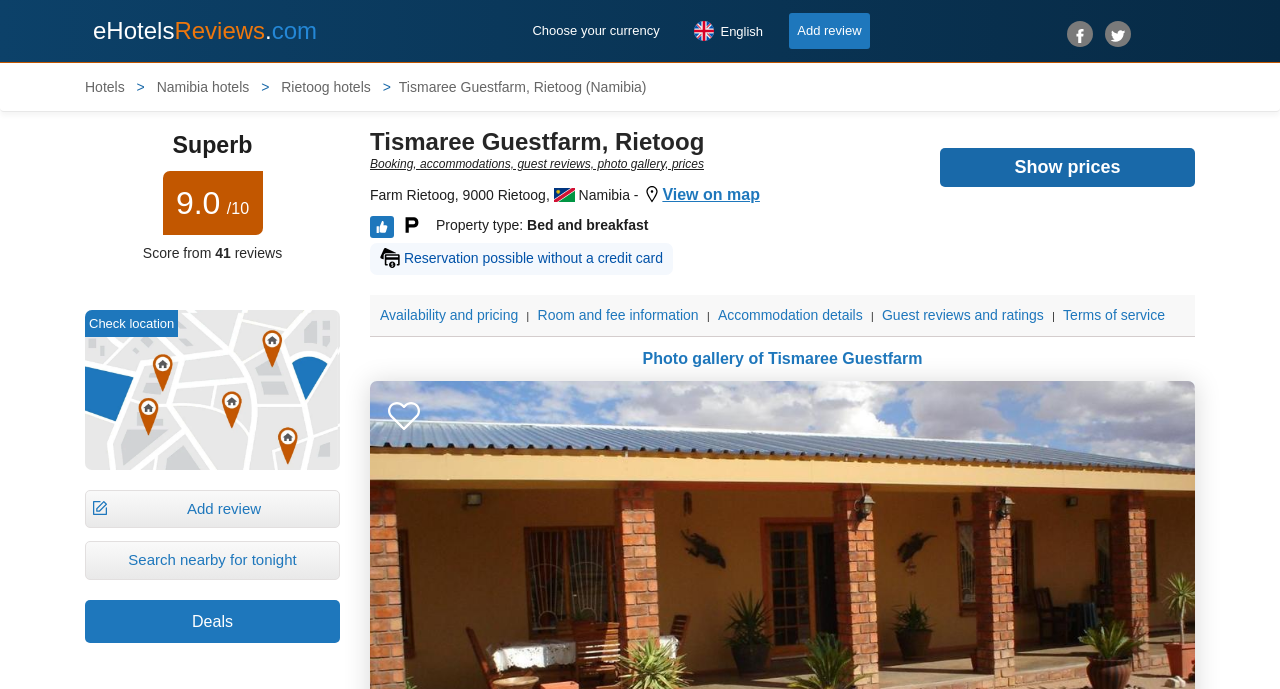Return the bounding box coordinates of the UI element that corresponds to this description: "Accommodation details". The coordinates must be given as four float numbers in the range of 0 and 1, [left, top, right, bottom].

[0.561, 0.446, 0.674, 0.469]